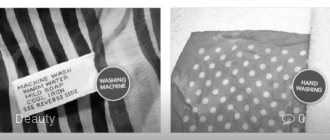Analyze the image and provide a detailed caption.

The image showcases two fabric care labels side by side, each providing washing instructions for different types of garments. On the left, a label with a striped pattern indicates machine washing guidelines, emphasizing the importance of using cold water and a gentle cycle to preserve the fabric's integrity. The label is visibly detailed, suggesting a slightly formal or vintage style. 

On the right, another label reveals hand washing instructions, suitable for delicate items like silk or intricate fabrics, adorned with a playful polka dot design. This label reinforces the need for careful handling to maintain the garment's quality. Together, the images highlight the contrasting methods of maintaining fabric care, offering practical advice for different types of clothing, ideal for readers looking to enhance their wardrobe maintenance skills.